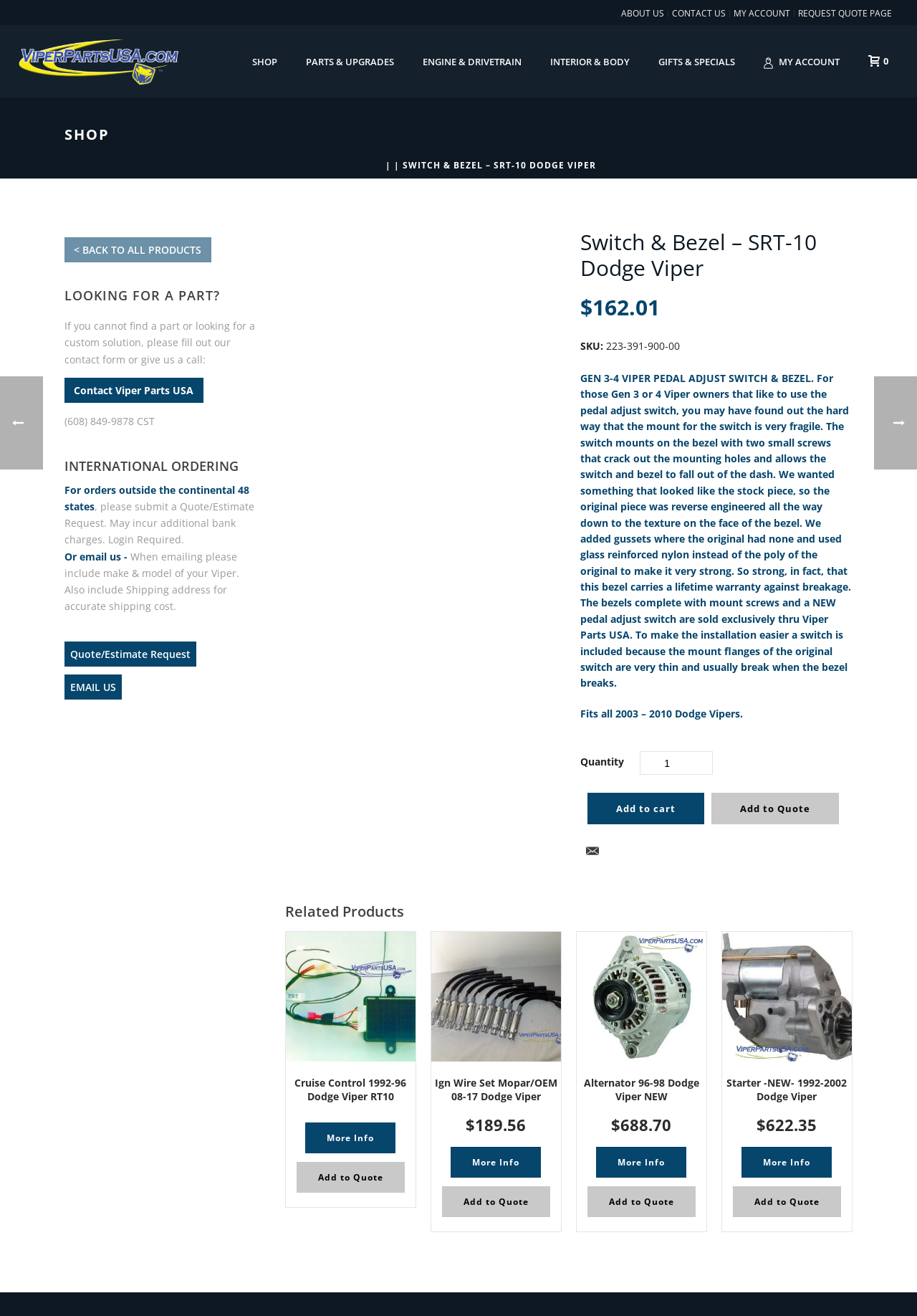Please provide a short answer using a single word or phrase for the question:
What is the warranty of the product?

Lifetime warranty